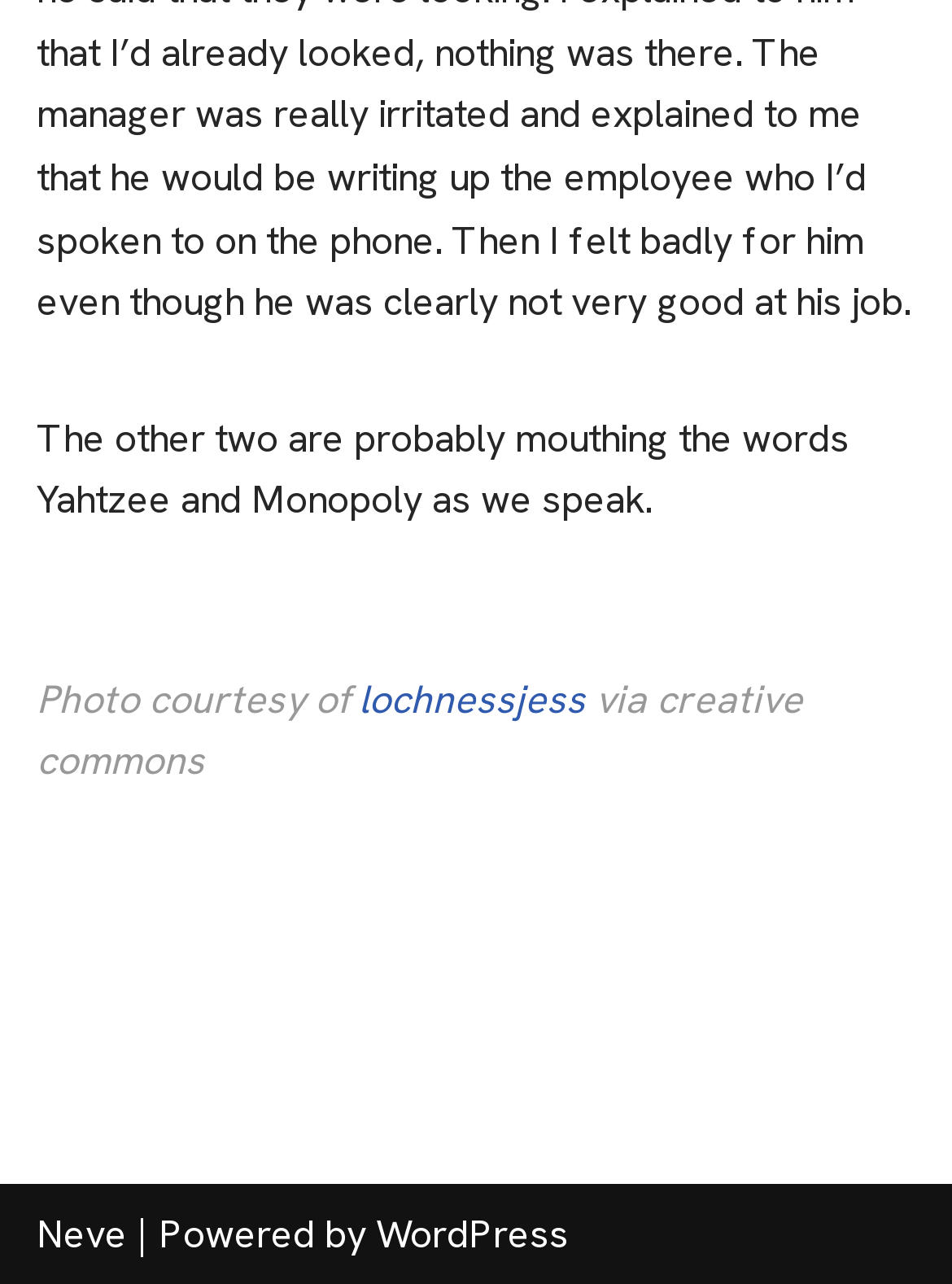What is the license under which the photo is shared?
Relying on the image, give a concise answer in one word or a brief phrase.

Creative Commons